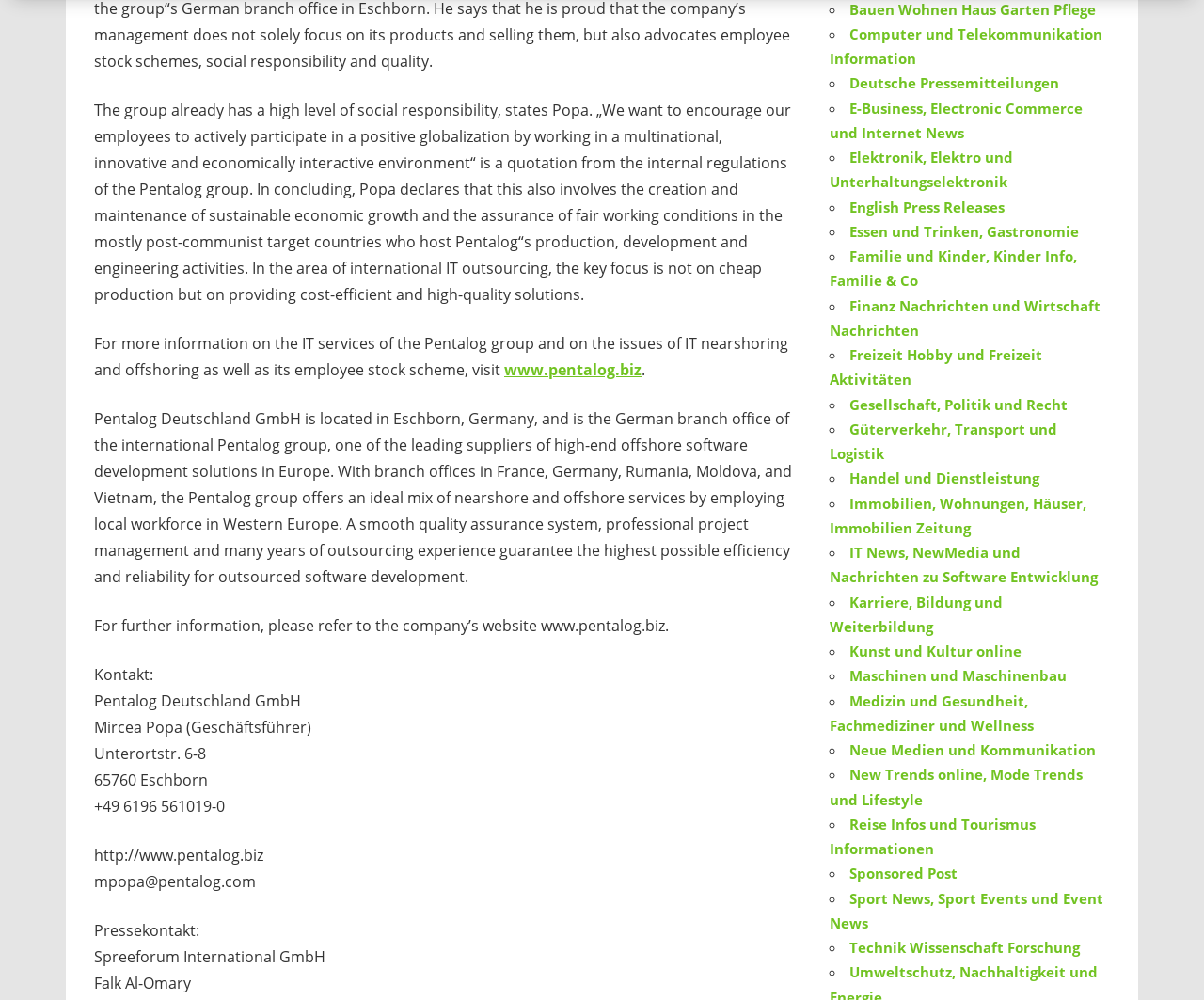Locate the bounding box coordinates of the element you need to click to accomplish the task described by this instruction: "View press releases".

[0.689, 0.024, 0.916, 0.068]